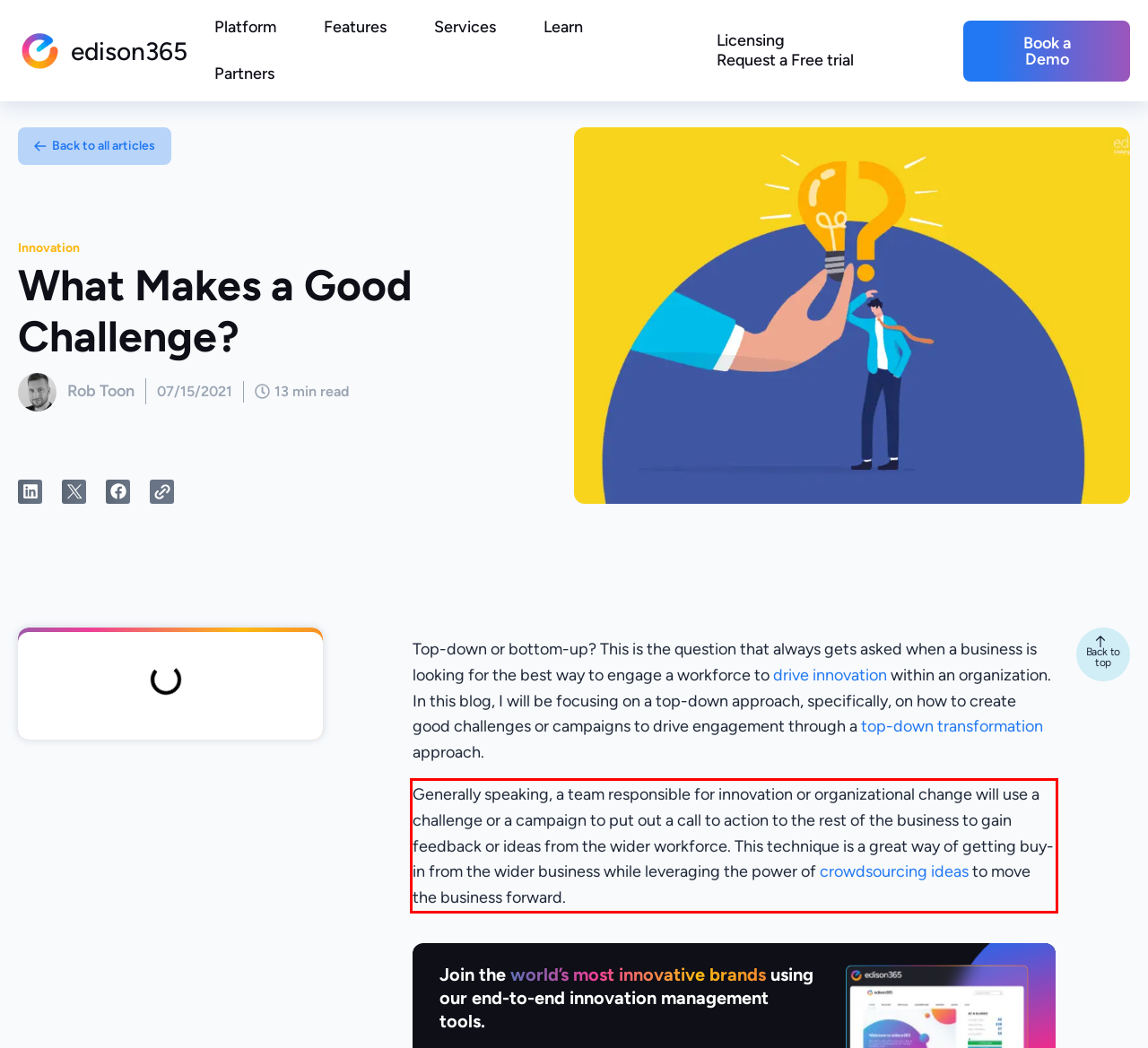Please recognize and transcribe the text located inside the red bounding box in the webpage image.

Generally speaking, a team responsible for innovation or organizational change will use a challenge or a campaign to put out a call to action to the rest of the business to gain feedback or ideas from the wider workforce. This technique is a great way of getting buy-in from the wider business while leveraging the power of crowdsourcing ideas to move the business forward.